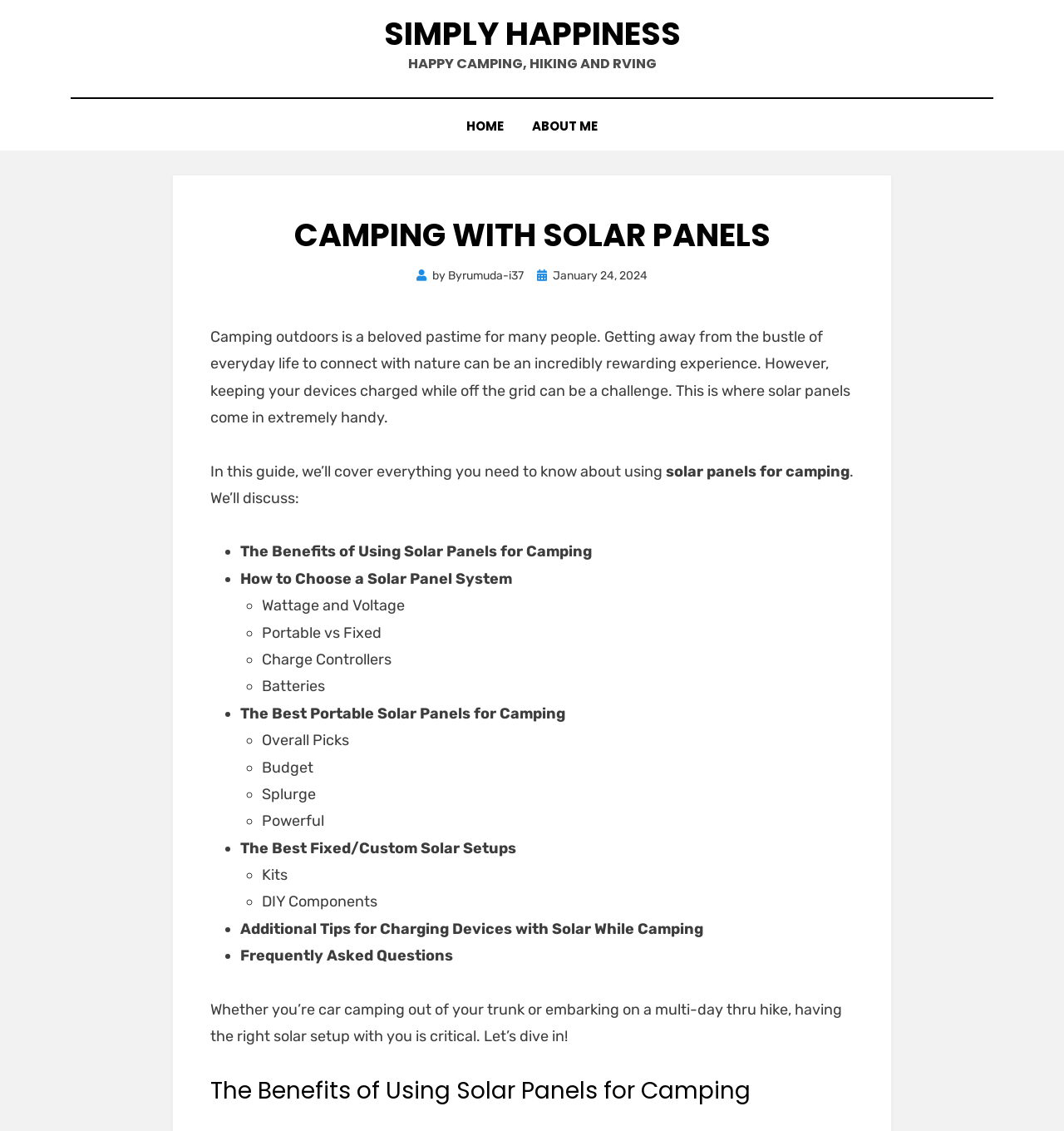How many types of solar panel systems are discussed in the article? From the image, respond with a single word or brief phrase.

Two